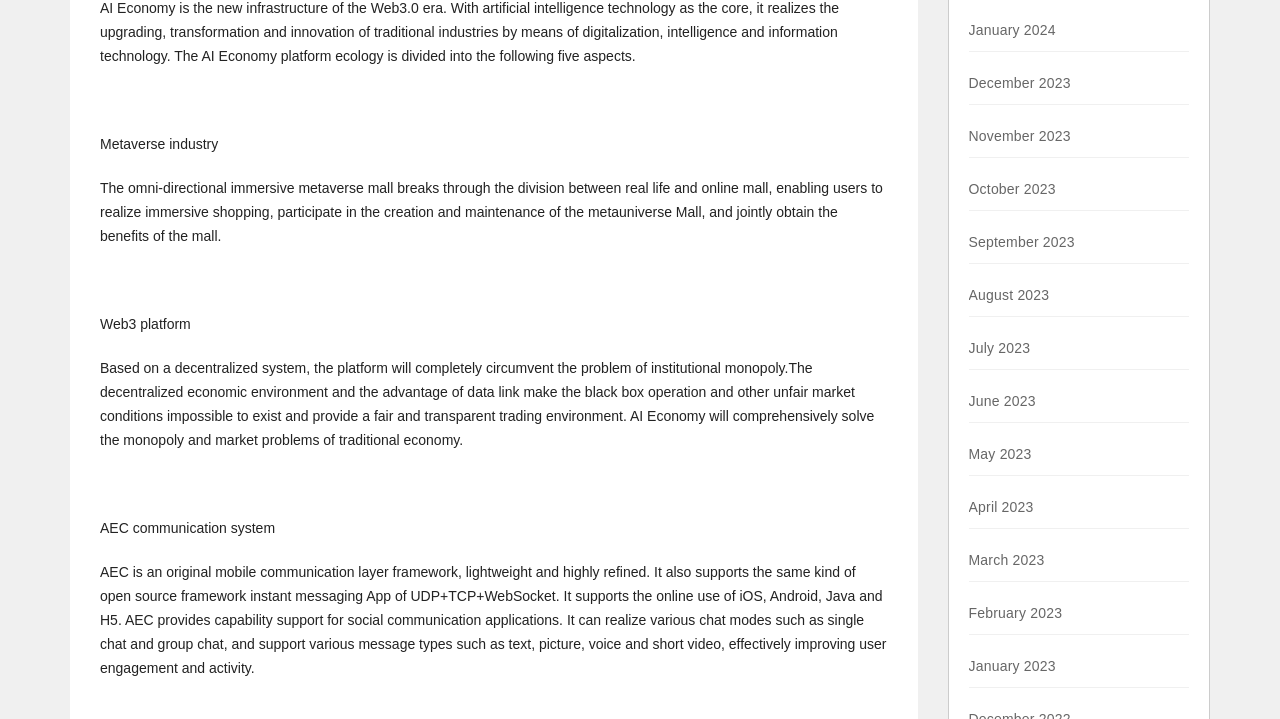Please identify the bounding box coordinates of where to click in order to follow the instruction: "Click on January 2024".

[0.757, 0.031, 0.825, 0.053]